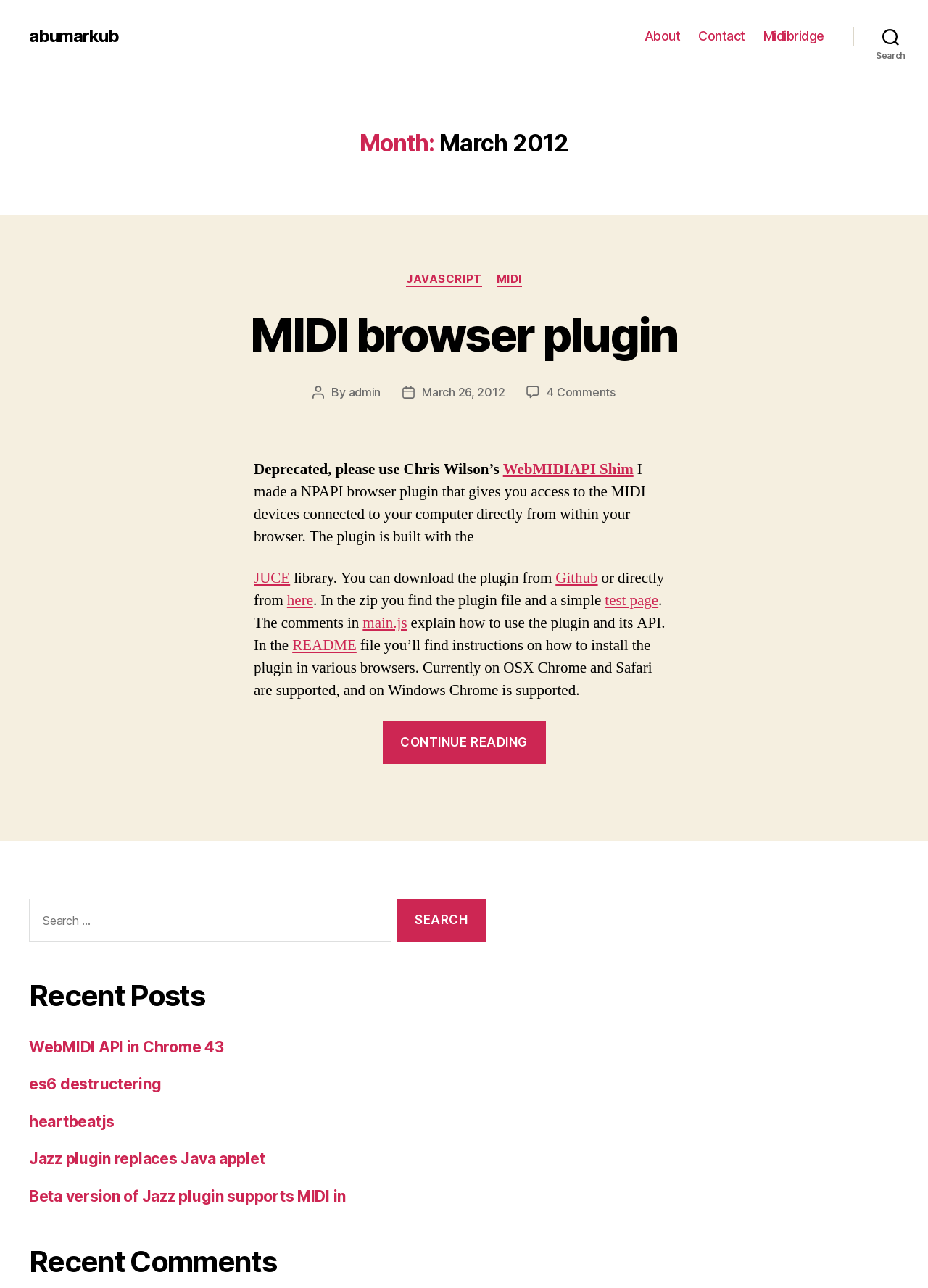Please provide the main heading of the webpage content.

Month: March 2012